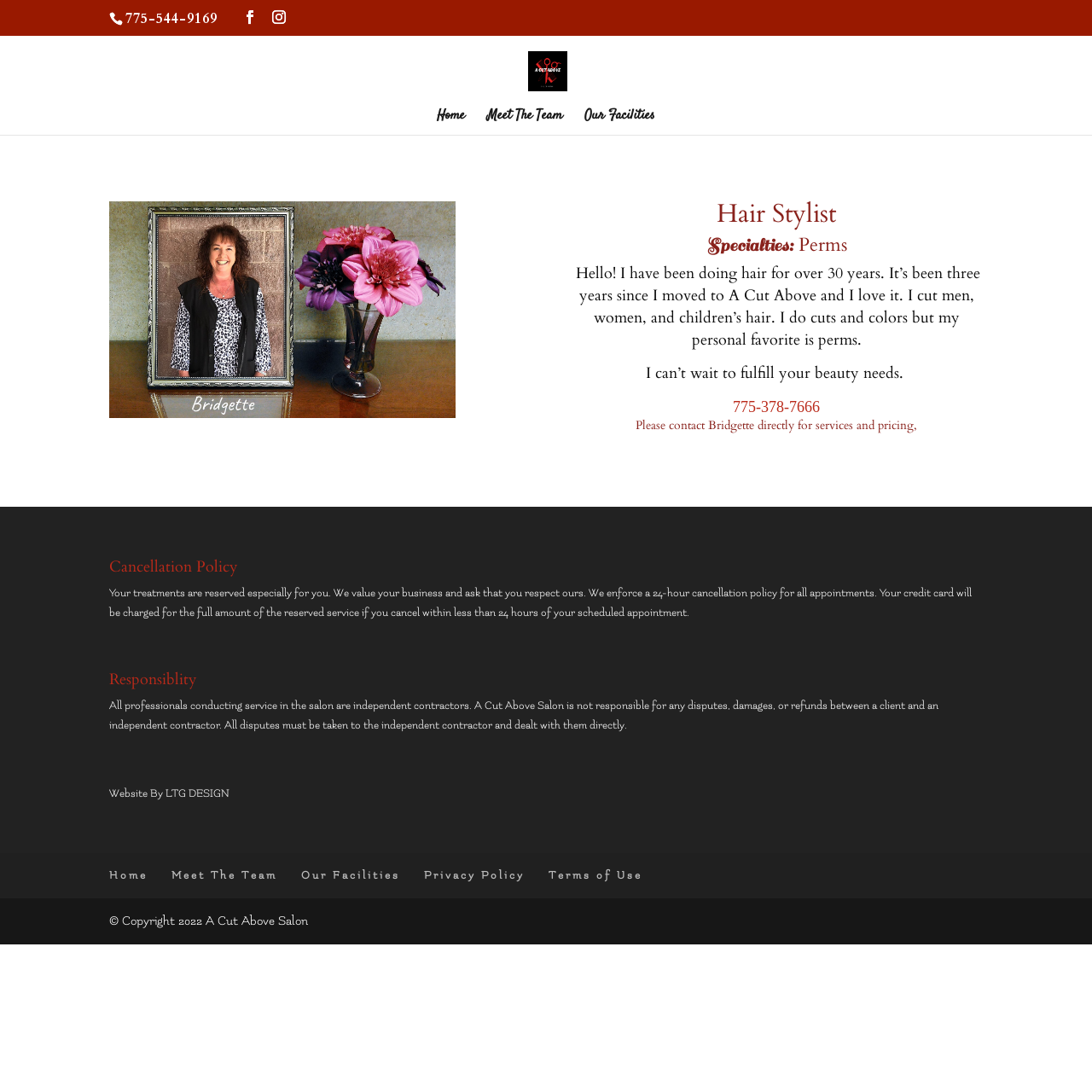What is Bridgette's specialty?
Refer to the screenshot and respond with a concise word or phrase.

Perms